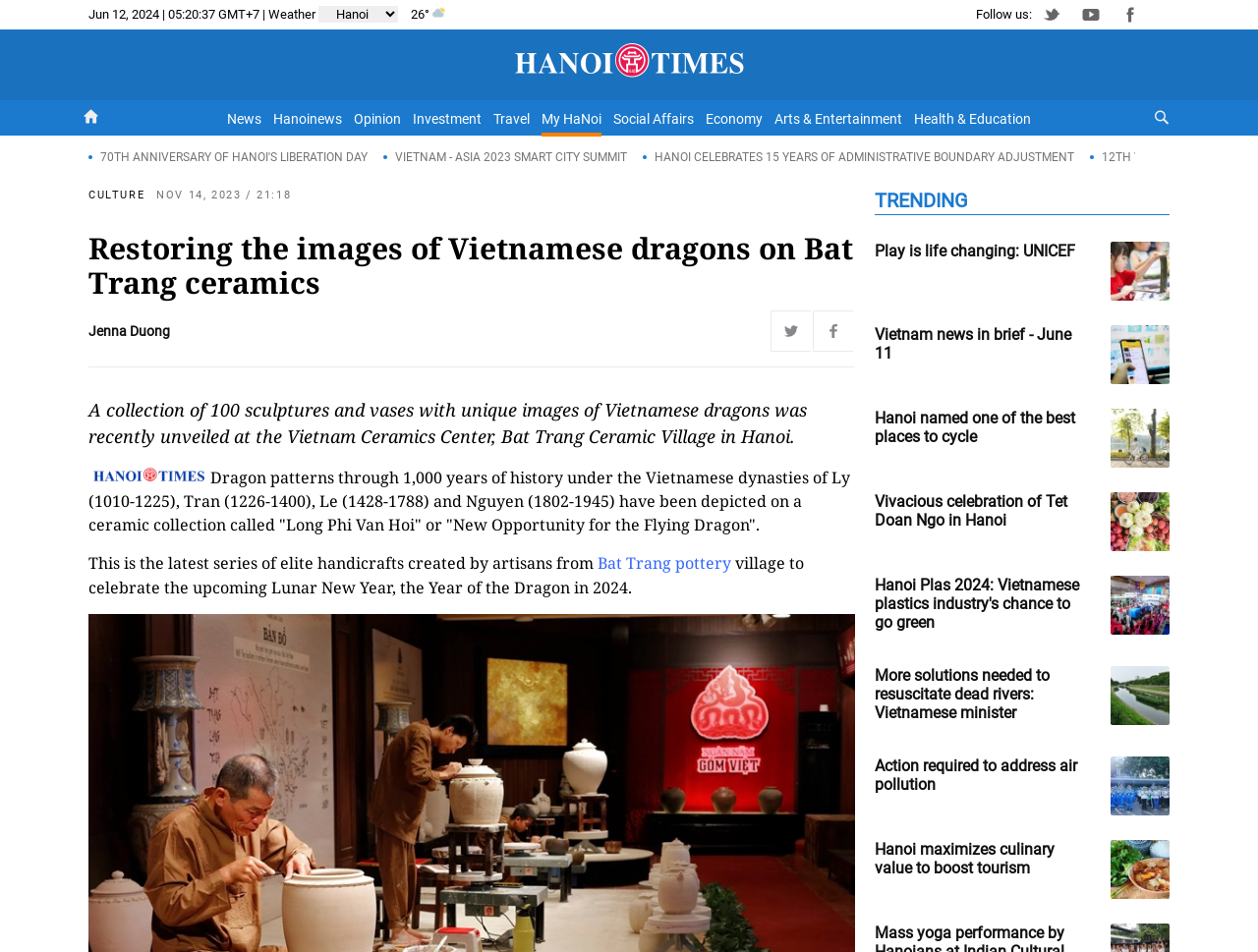Extract the main title from the webpage and generate its text.

Restoring the images of Vietnamese dragons on Bat Trang ceramics